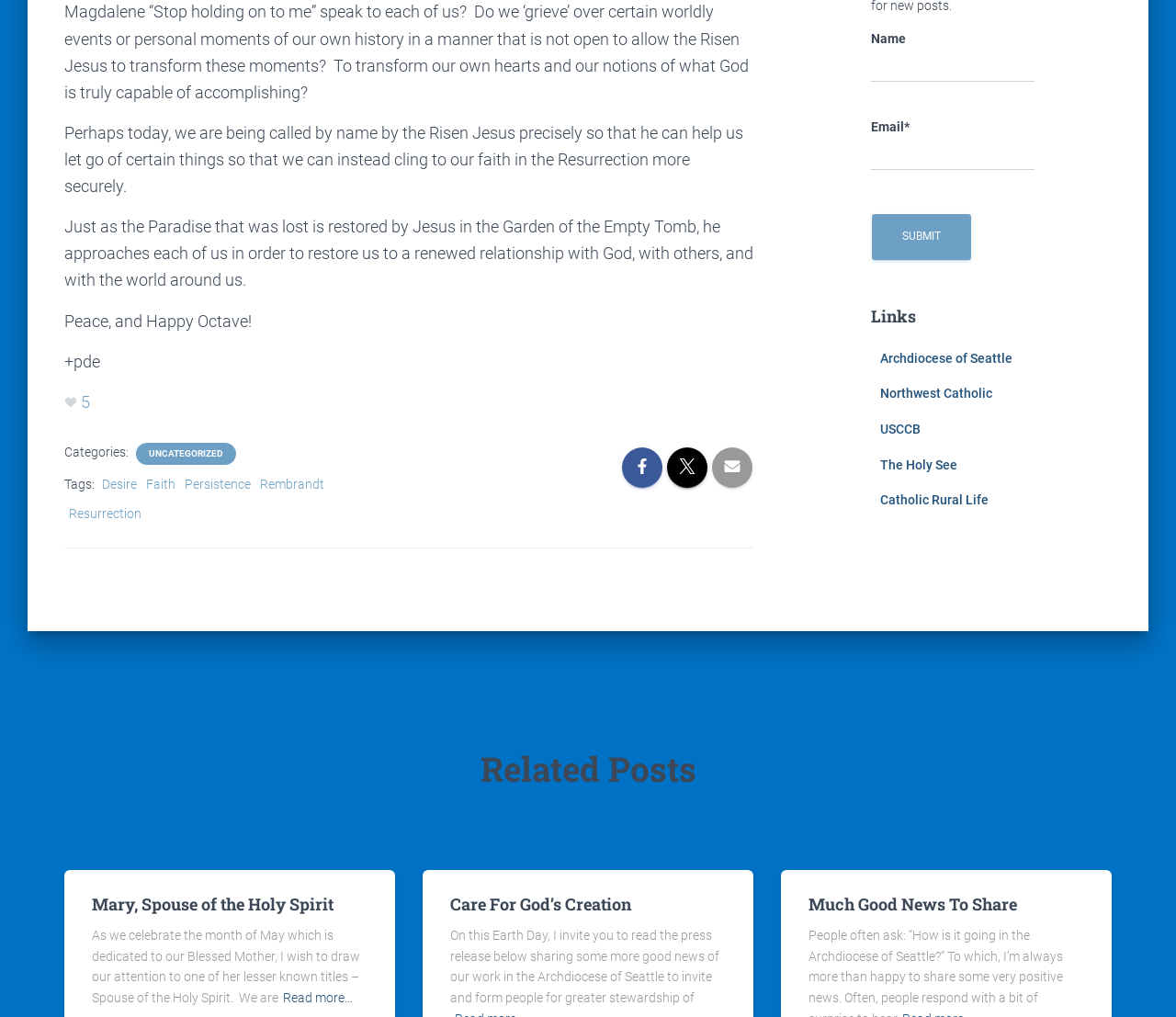Provide the bounding box coordinates for the specified HTML element described in this description: "Care For God’s Creation". The coordinates should be four float numbers ranging from 0 to 1, in the format [left, top, right, bottom].

[0.383, 0.878, 0.537, 0.9]